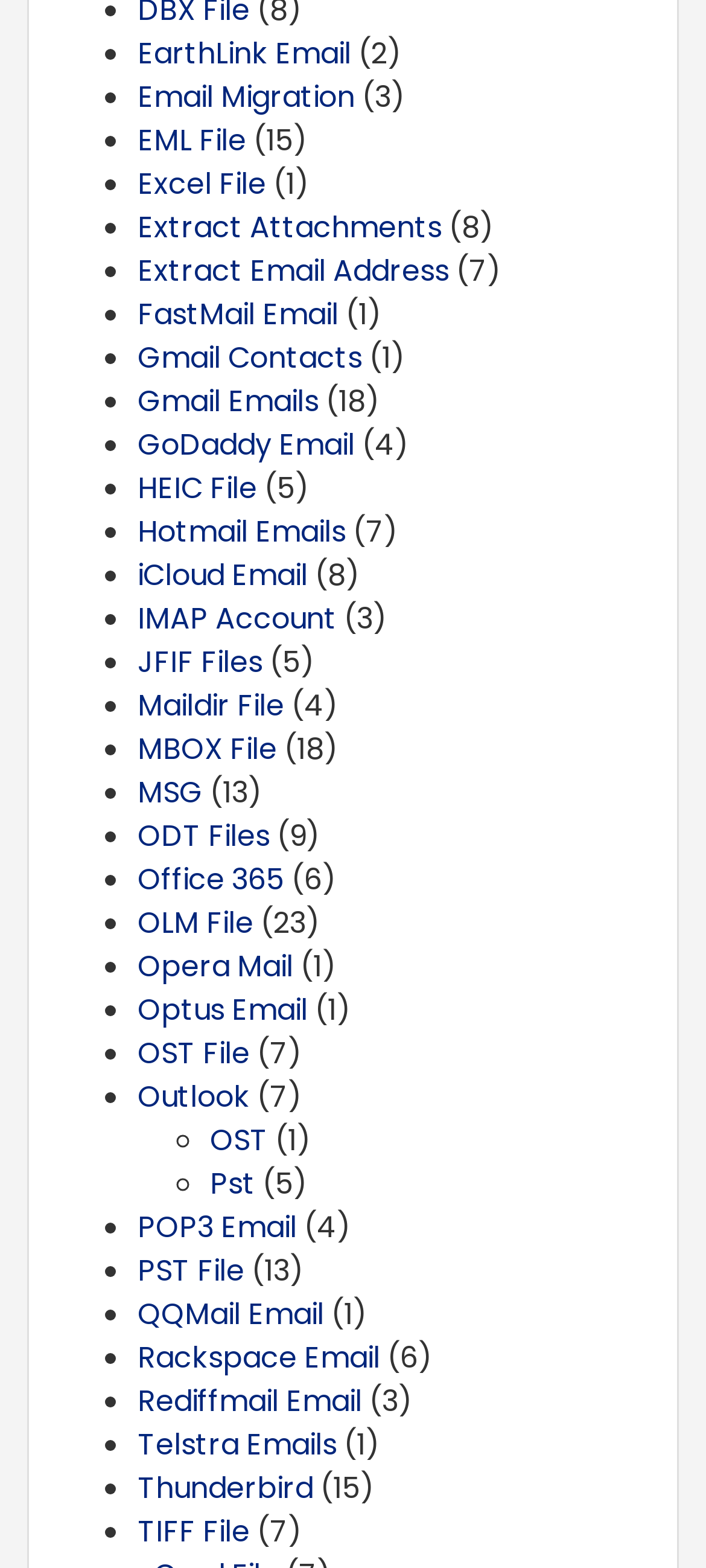Please locate the bounding box coordinates of the element's region that needs to be clicked to follow the instruction: "Extract Attachments". The bounding box coordinates should be provided as four float numbers between 0 and 1, i.e., [left, top, right, bottom].

[0.195, 0.132, 0.626, 0.159]